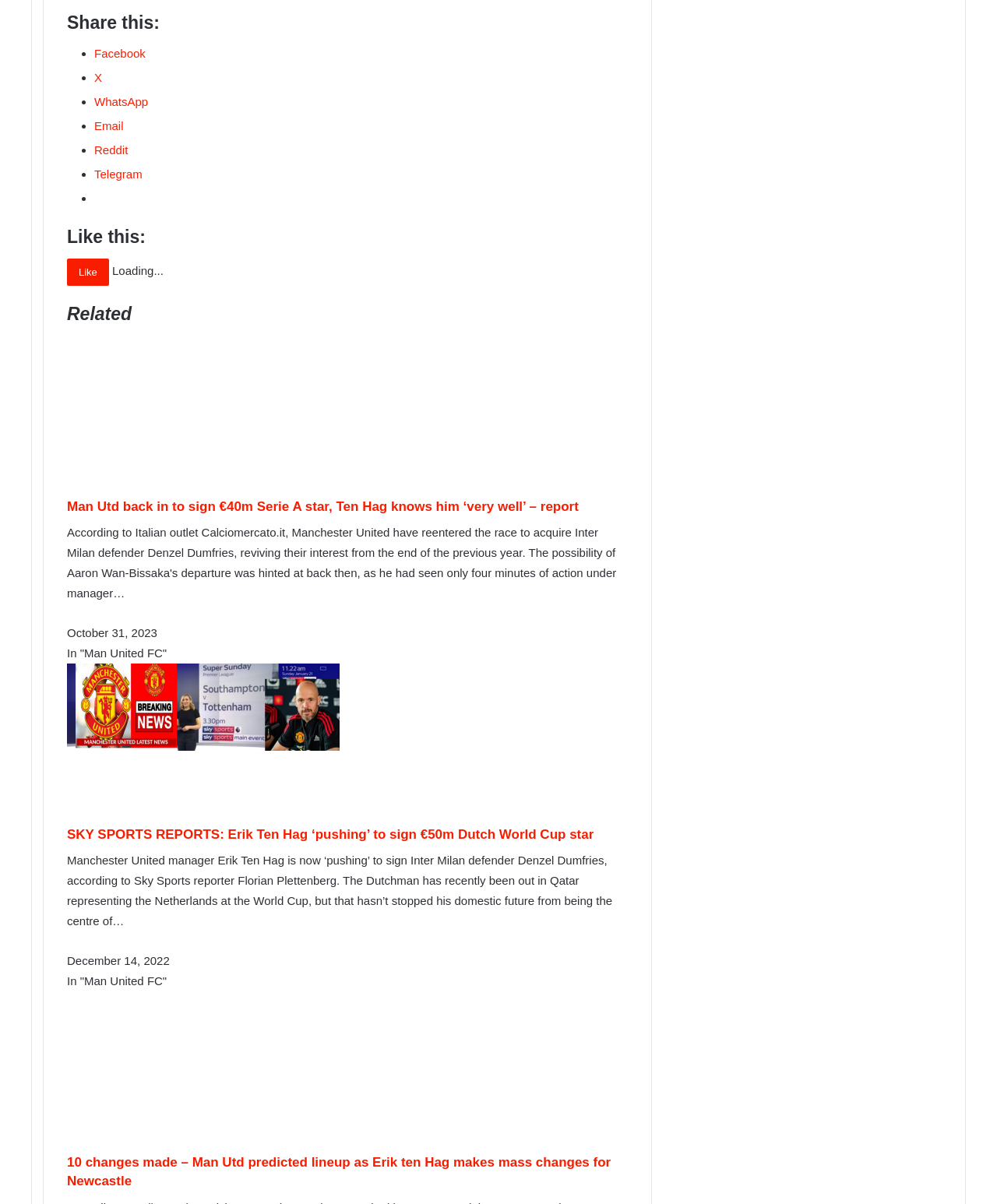Identify the bounding box coordinates of the clickable region necessary to fulfill the following instruction: "View article about Erik Ten Hag". The bounding box coordinates should be four float numbers between 0 and 1, i.e., [left, top, right, bottom].

[0.067, 0.688, 0.596, 0.701]